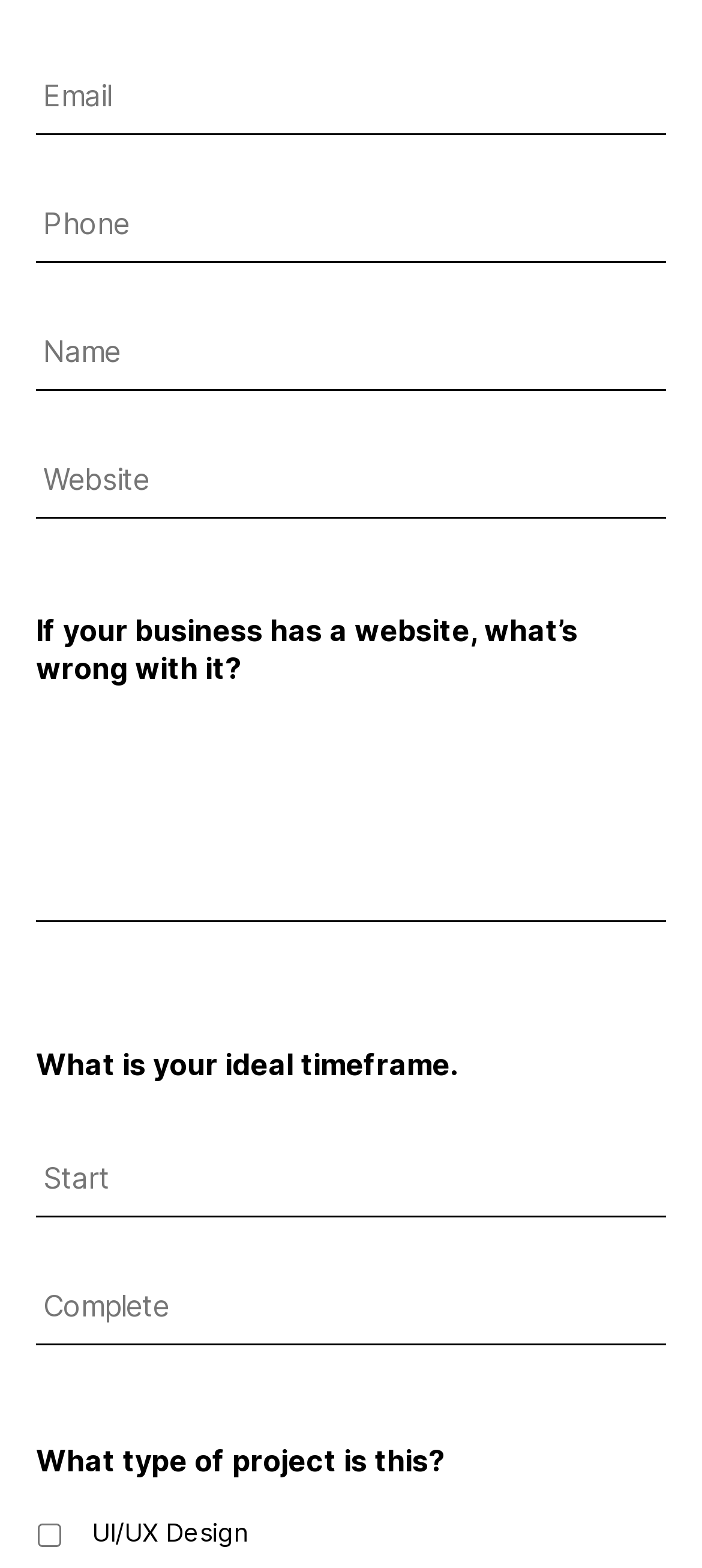What is the option next to the checkbox?
Look at the image and respond with a one-word or short phrase answer.

UI/UX Design